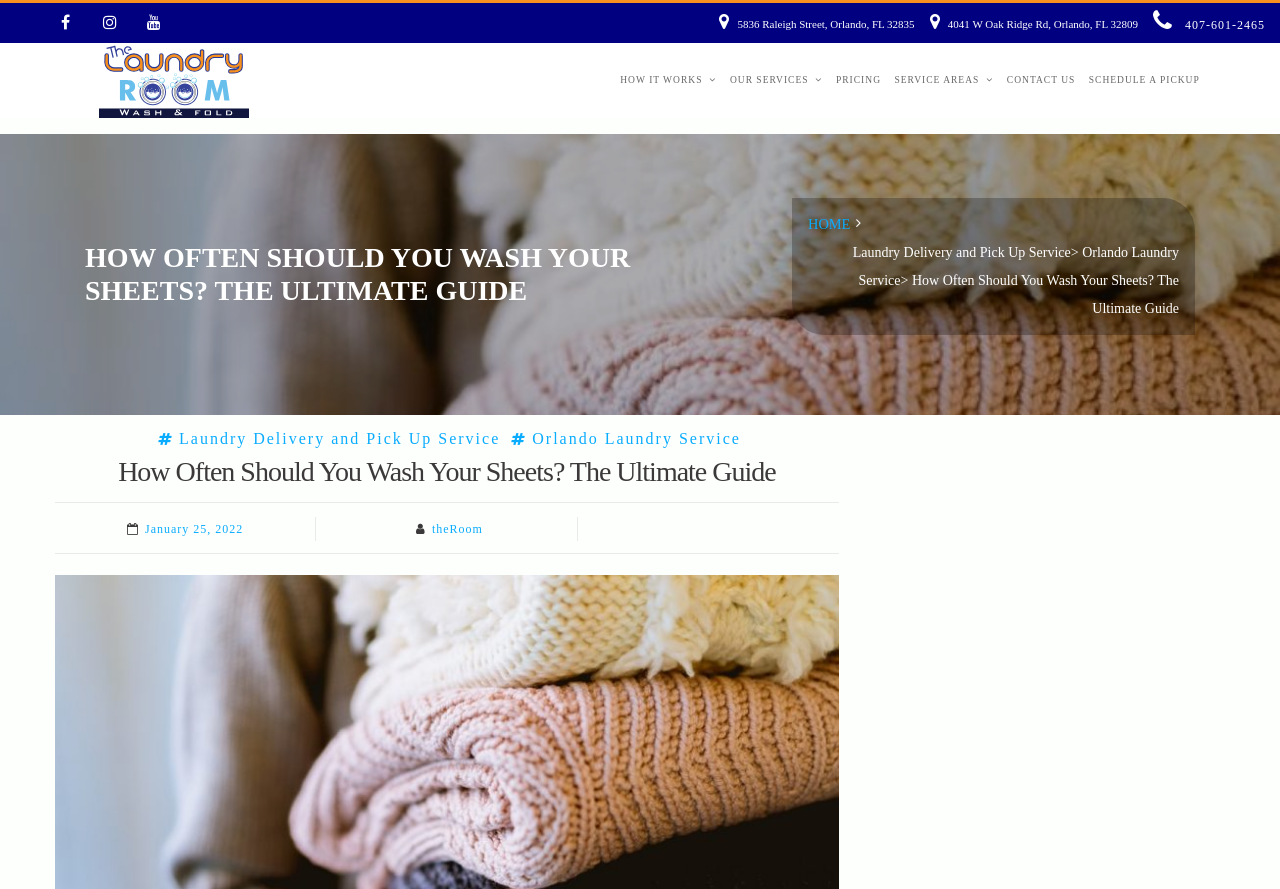Locate the coordinates of the bounding box for the clickable region that fulfills this instruction: "Schedule a pickup".

[0.839, 0.064, 0.948, 0.117]